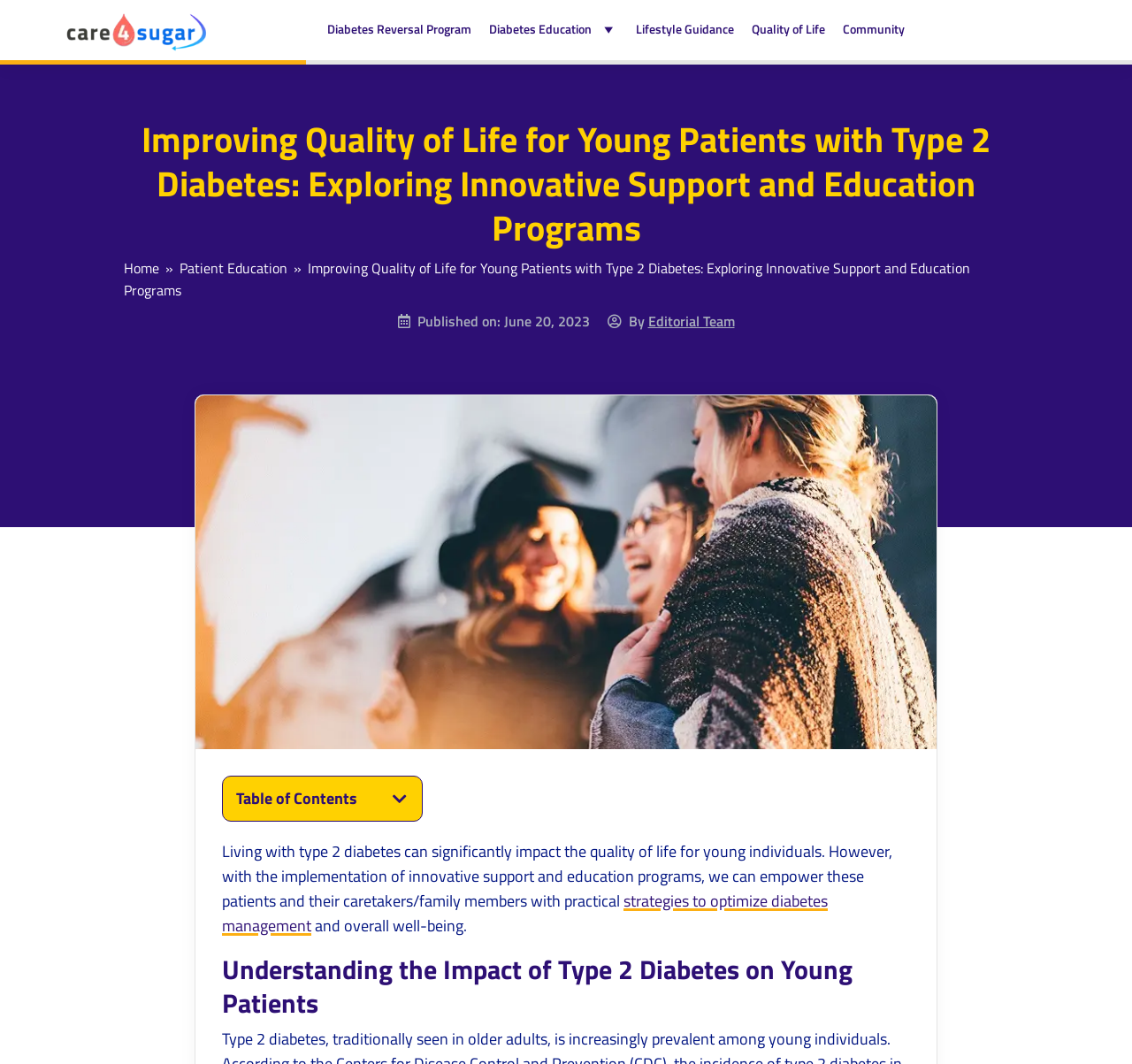Extract the bounding box coordinates for the UI element described by the text: "Bainbridge Park [charts and information]". The coordinates should be in the form of [left, top, right, bottom] with values between 0 and 1.

None